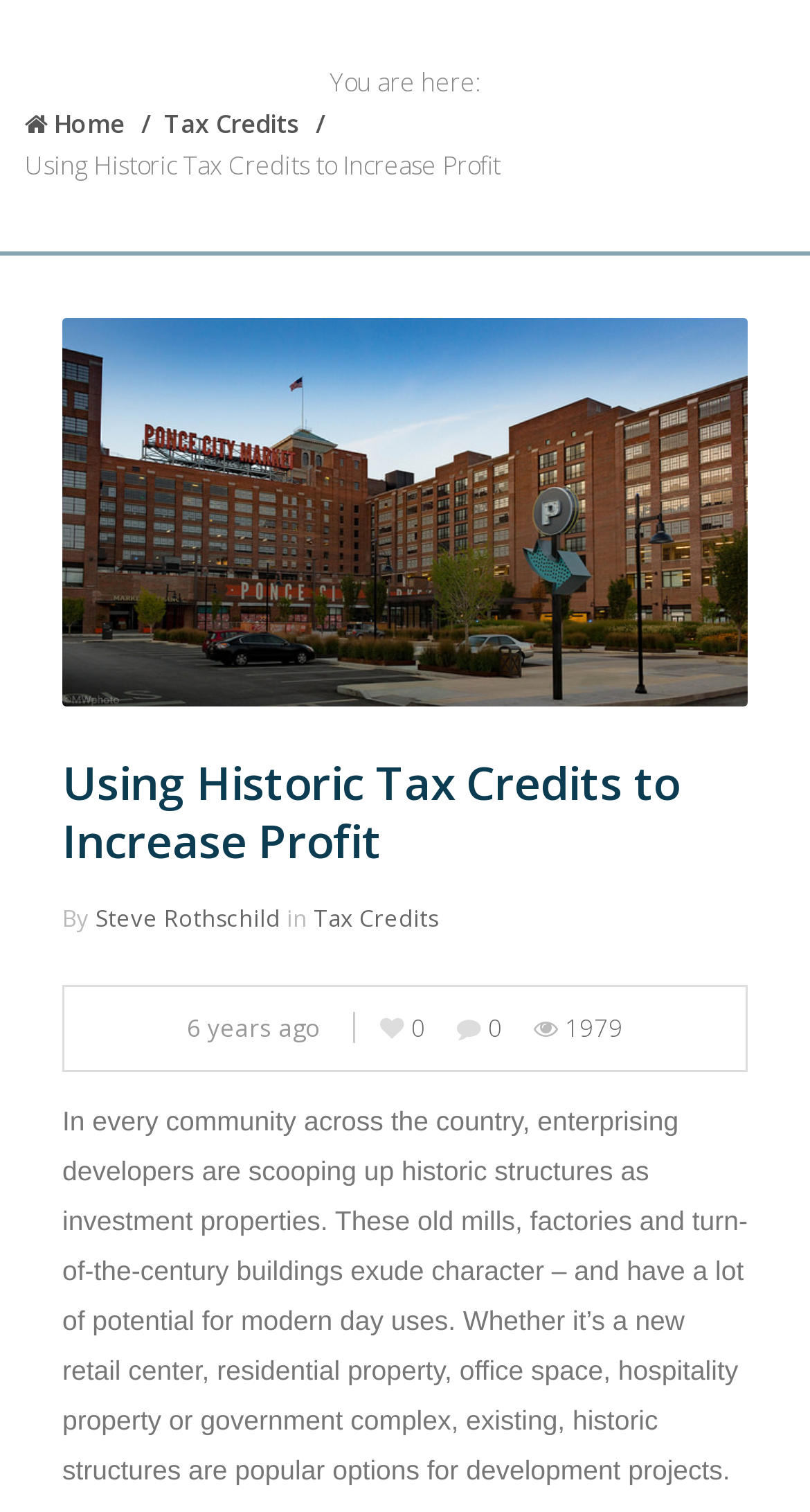Can you find the bounding box coordinates for the element that needs to be clicked to execute this instruction: "view author profile"? The coordinates should be given as four float numbers between 0 and 1, i.e., [left, top, right, bottom].

[0.118, 0.597, 0.346, 0.617]